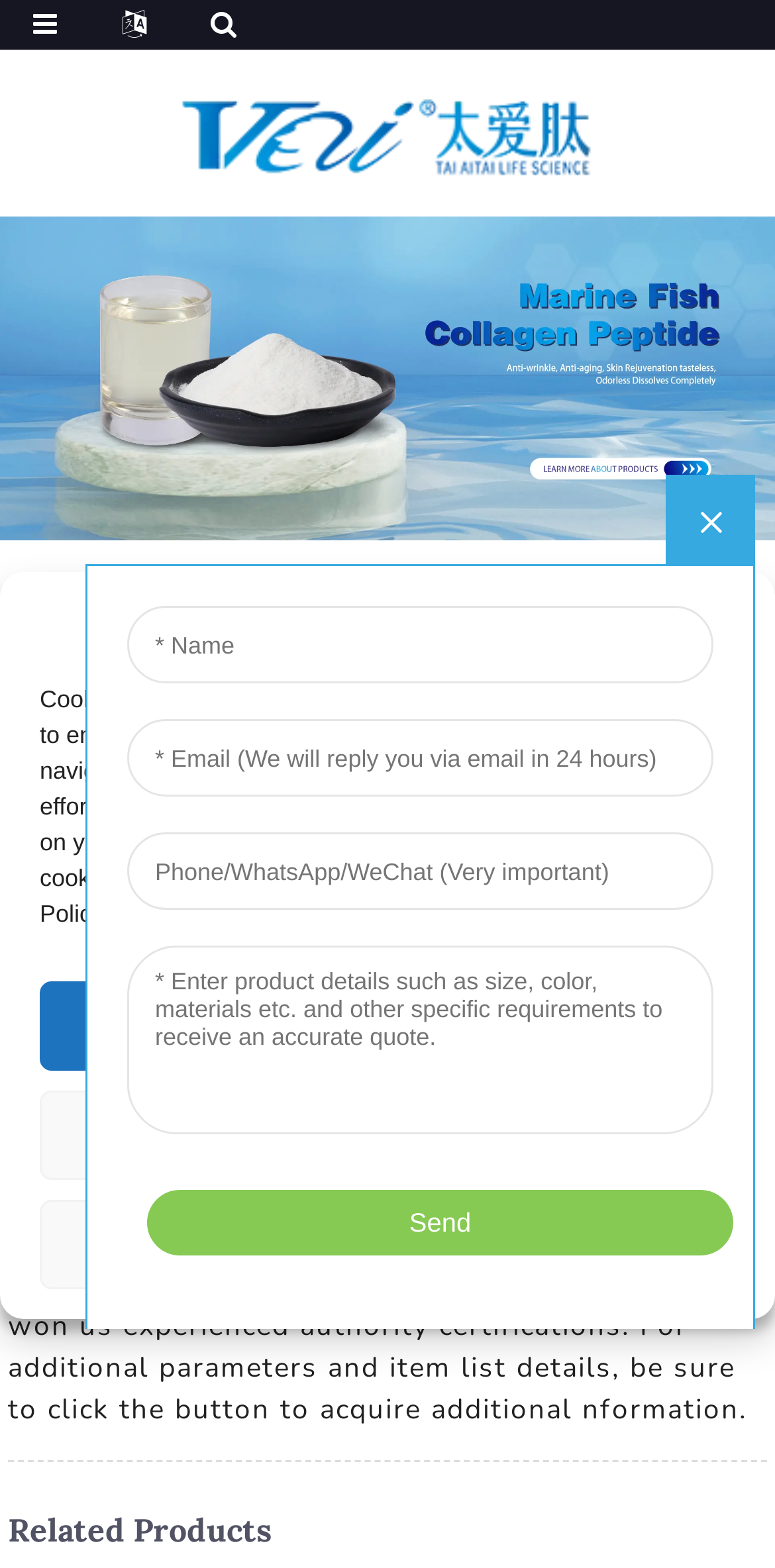What is the logo of the website?
From the details in the image, answer the question comprehensively.

The logo of the website is 'LOGOV', which is an image located at the top left corner of the webpage, with a bounding box of [0.228, 0.057, 0.772, 0.113].